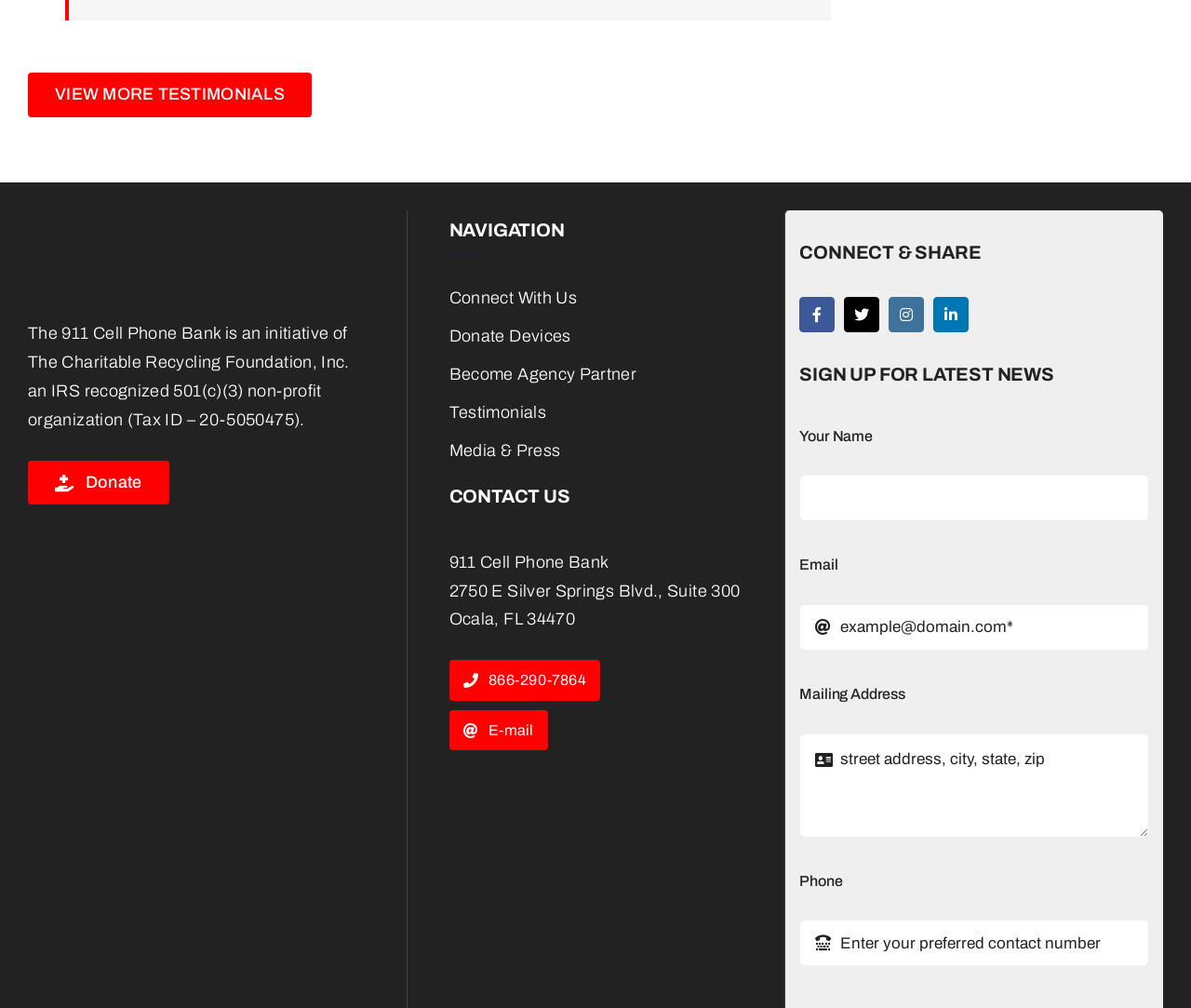Using the given description, provide the bounding box coordinates formatted as (top-left x, top-left y, bottom-right x, bottom-right y), with all values being floating point numbers between 0 and 1. Description: name="email" placeholder="example@domain.com*"

[0.671, 0.599, 0.965, 0.645]